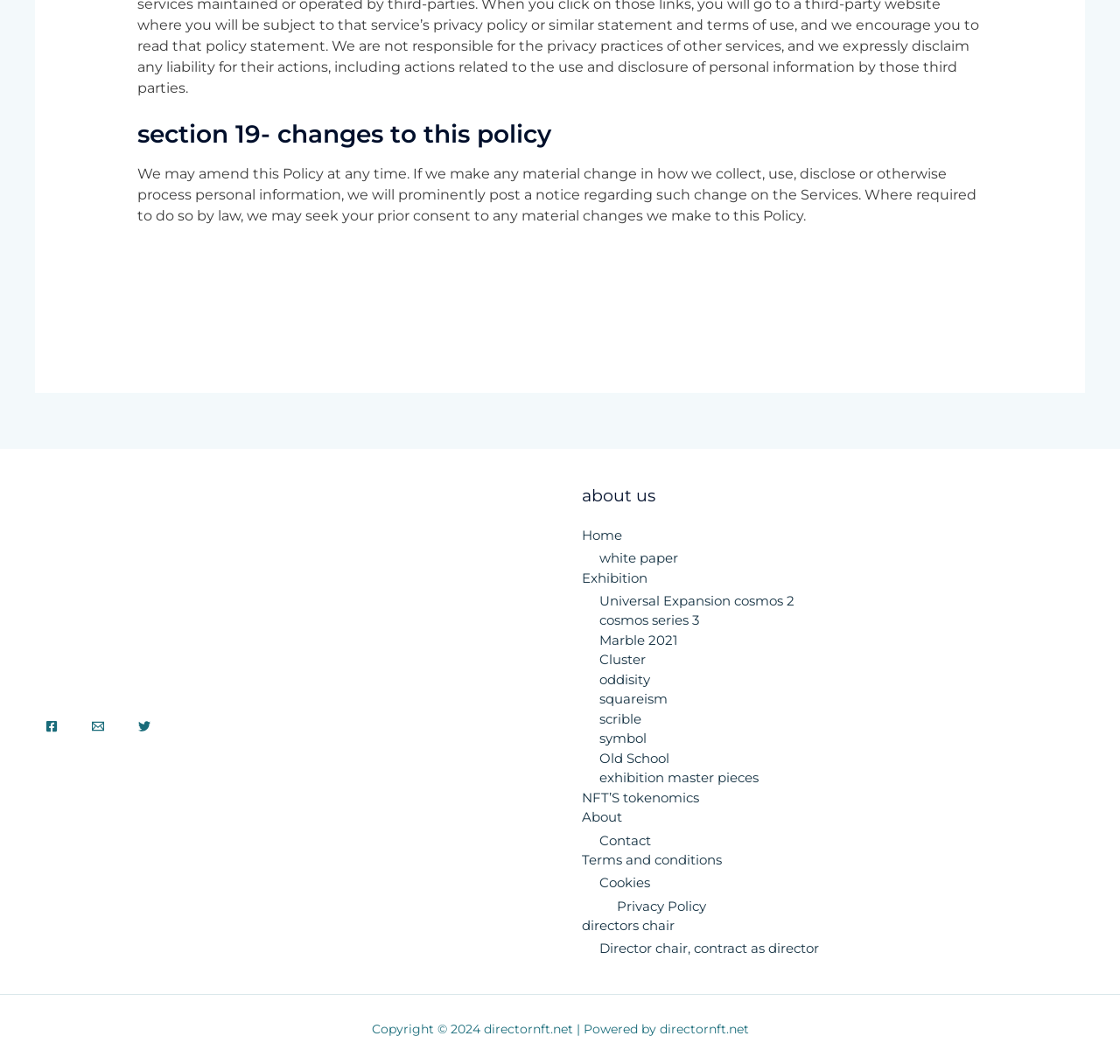Locate the bounding box coordinates of the clickable region necessary to complete the following instruction: "Click on Facebook". Provide the coordinates in the format of four float numbers between 0 and 1, i.e., [left, top, right, bottom].

[0.031, 0.667, 0.061, 0.698]